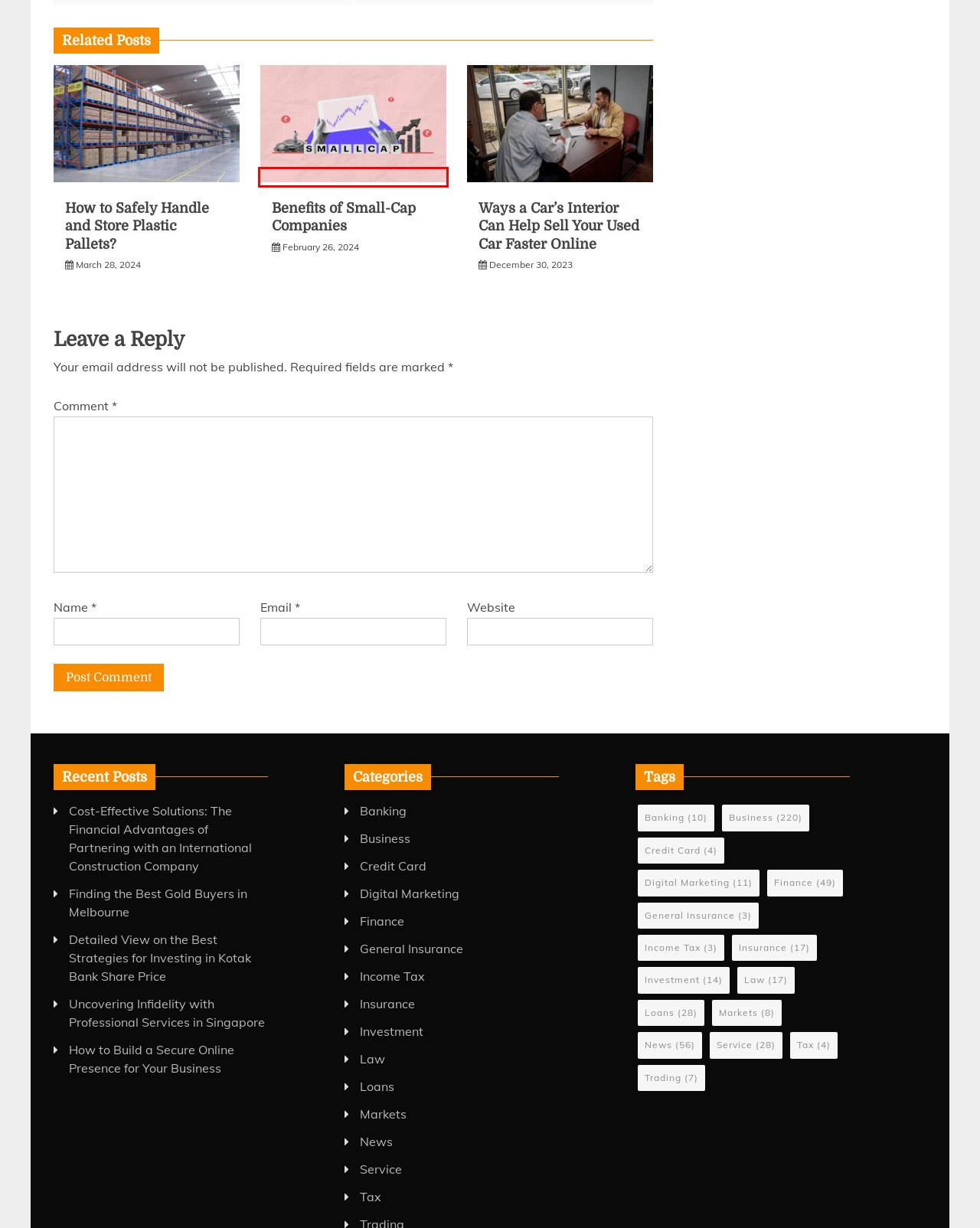Consider the screenshot of a webpage with a red bounding box around an element. Select the webpage description that best corresponds to the new page after clicking the element inside the red bounding box. Here are the candidates:
A. Finance | Salamancaendirecto.com
B. Investment | Salamancaendirecto.com
C. Best Airtel Plans with Unlimited Calls and More Data – Business and Finance
D. How to Safely Handle and Store Plastic Pallets? | Salamancaendirecto.com
E. Benefits of Small-Cap Companies | Salamancaendirecto.com
F. Ways a Car | Salamancaendirecto.com
G. admin | Business and Finance
H. Credit Card | Salamancaendirecto.com

E